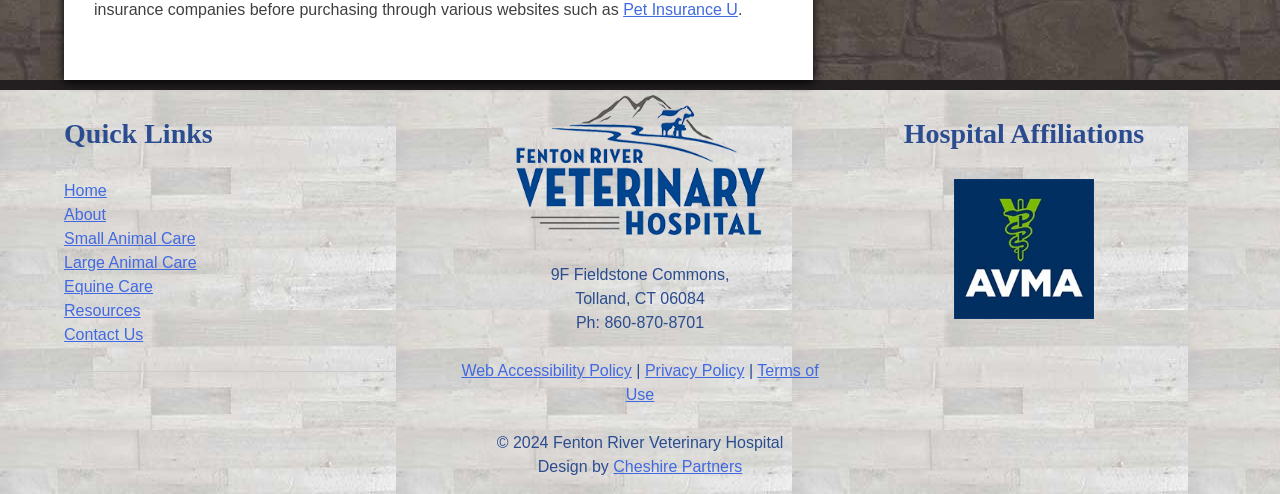What is the phone number of the hospital?
Look at the image and answer with only one word or phrase.

860-870-8701